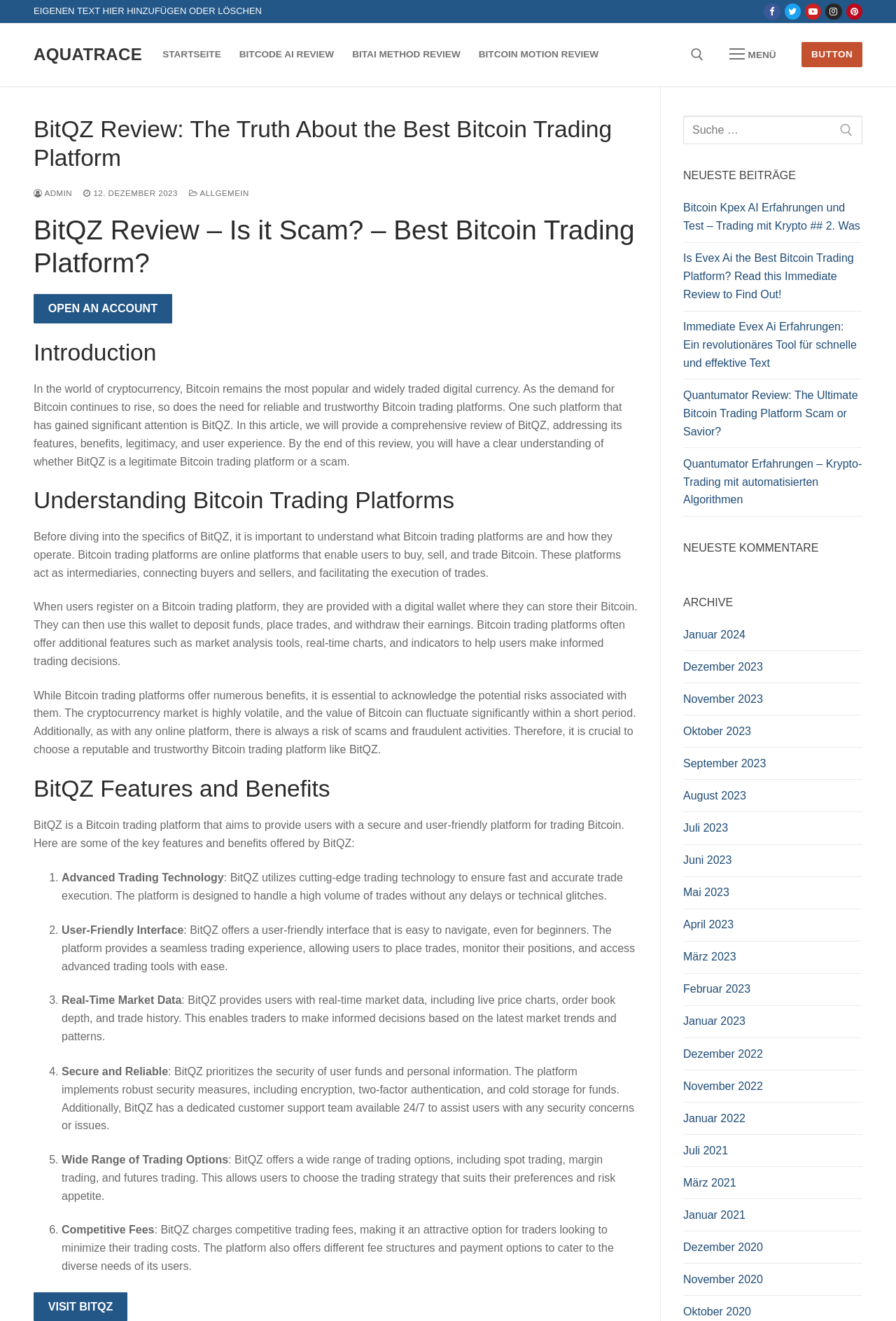Please specify the bounding box coordinates of the clickable region to carry out the following instruction: "Check the latest posts". The coordinates should be four float numbers between 0 and 1, in the format [left, top, right, bottom].

[0.762, 0.126, 0.962, 0.14]